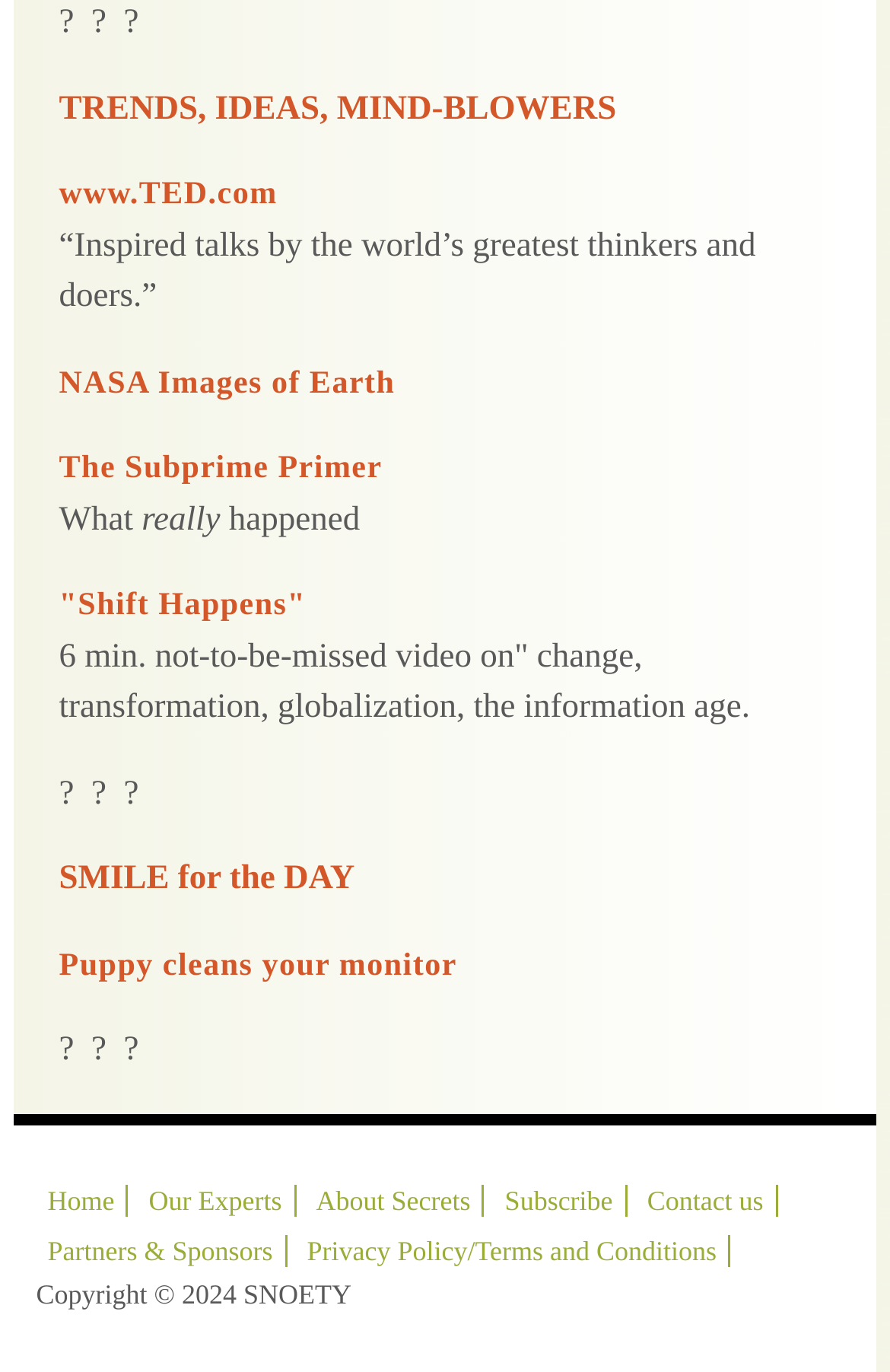How many links are there in the footer? Using the information from the screenshot, answer with a single word or phrase.

7